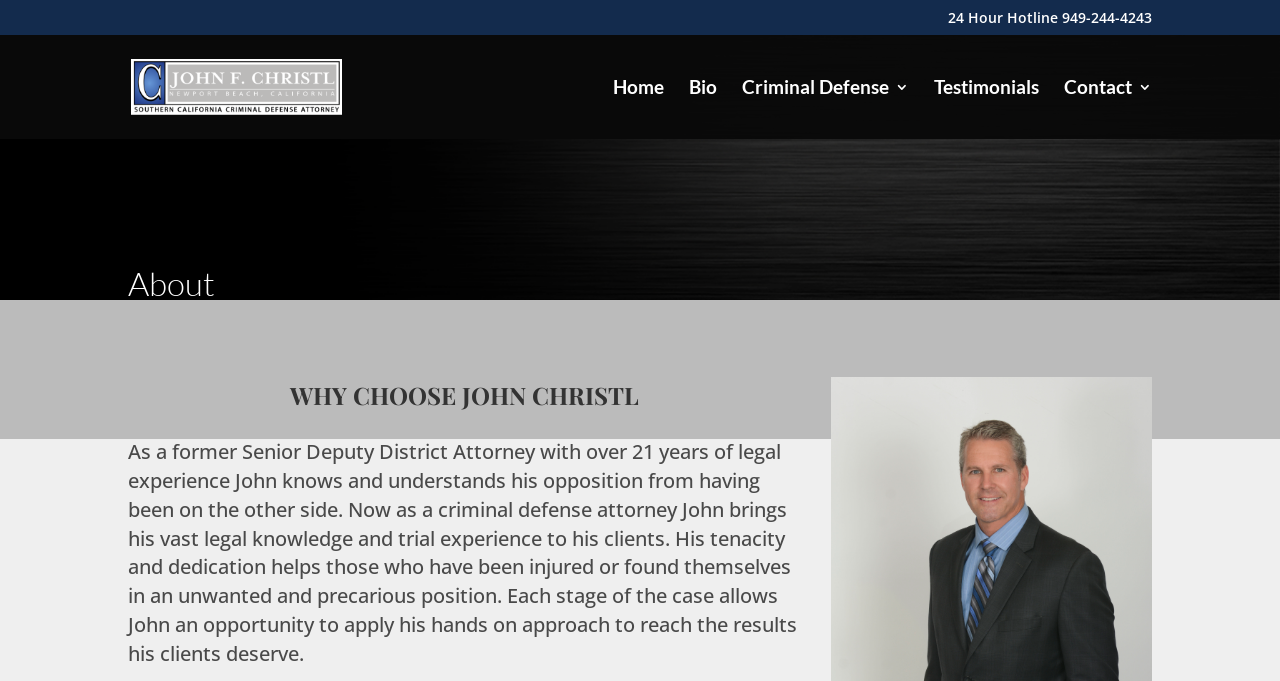How many years of legal experience does John Christl have?
Can you give a detailed and elaborate answer to the question?

I found the number of years of legal experience by looking at the StaticText element with the text 'As a former Senior Deputy District Attorney with over 21 years of legal experience...' which has a bounding box coordinate of [0.1, 0.643, 0.623, 0.979].